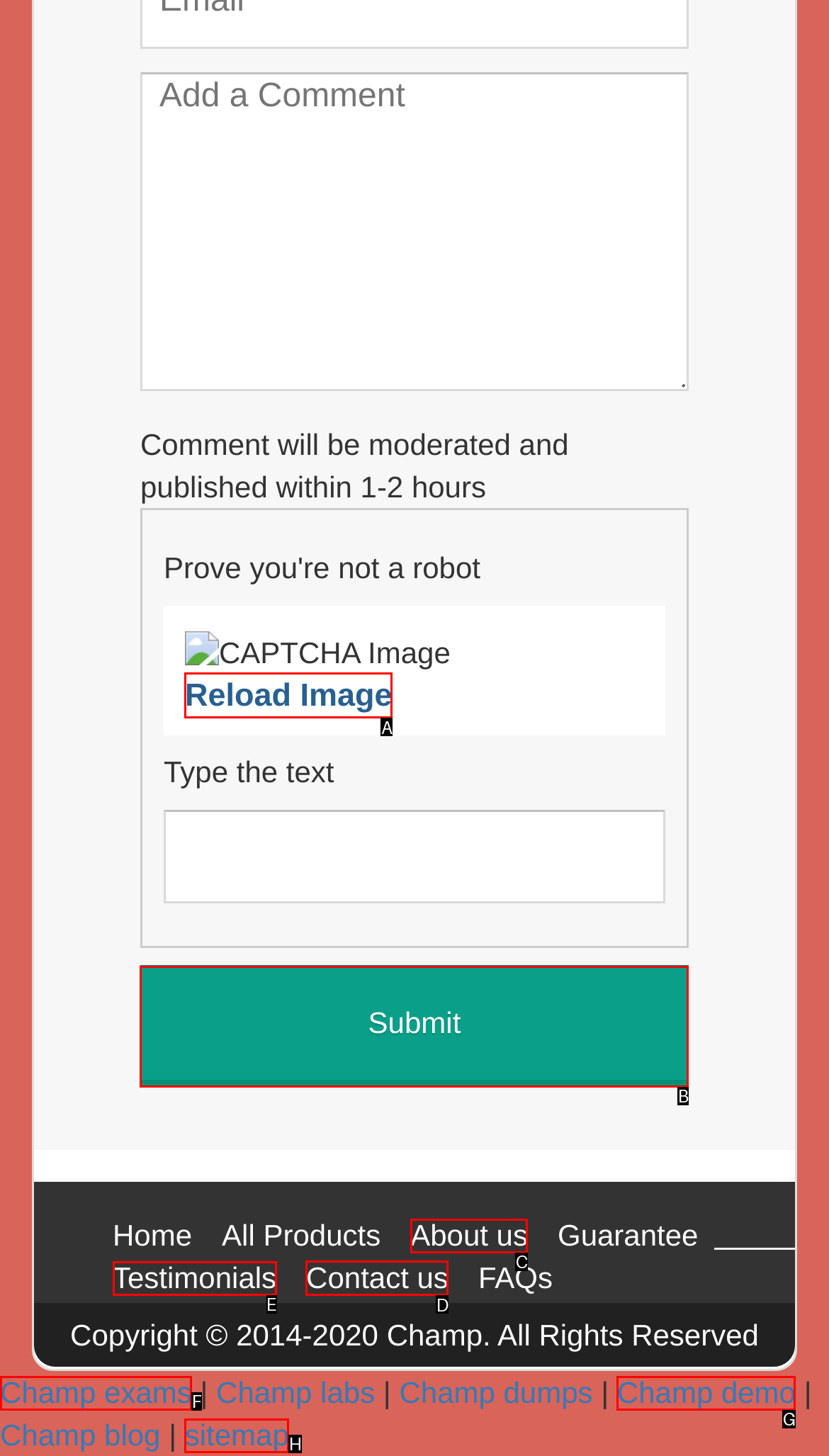Choose the UI element to click on to achieve this task: Contact us. Reply with the letter representing the selected element.

D